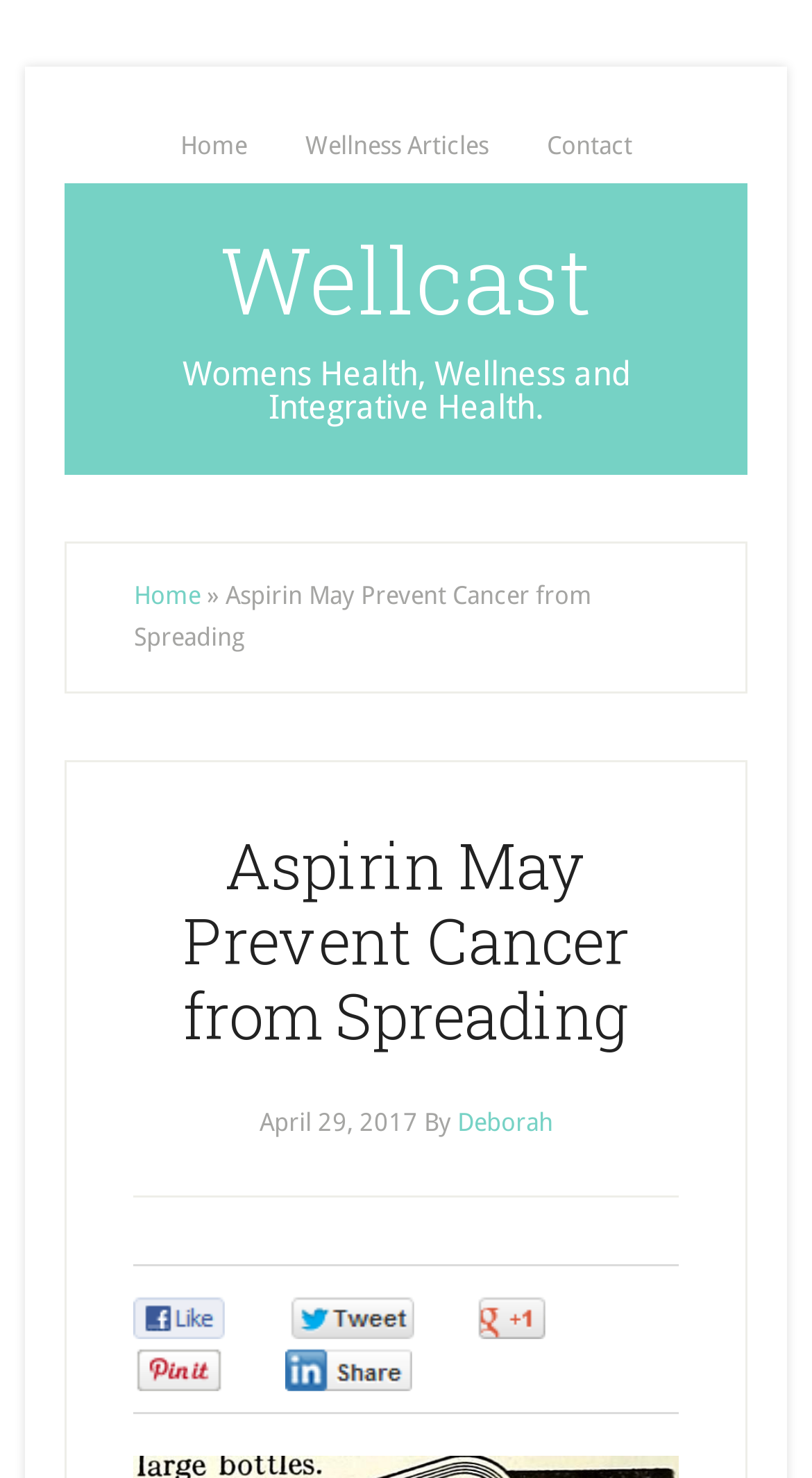Determine the bounding box for the HTML element described here: "November 2015 (2)". The coordinates should be given as [left, top, right, bottom] with each number being a float between 0 and 1.

None